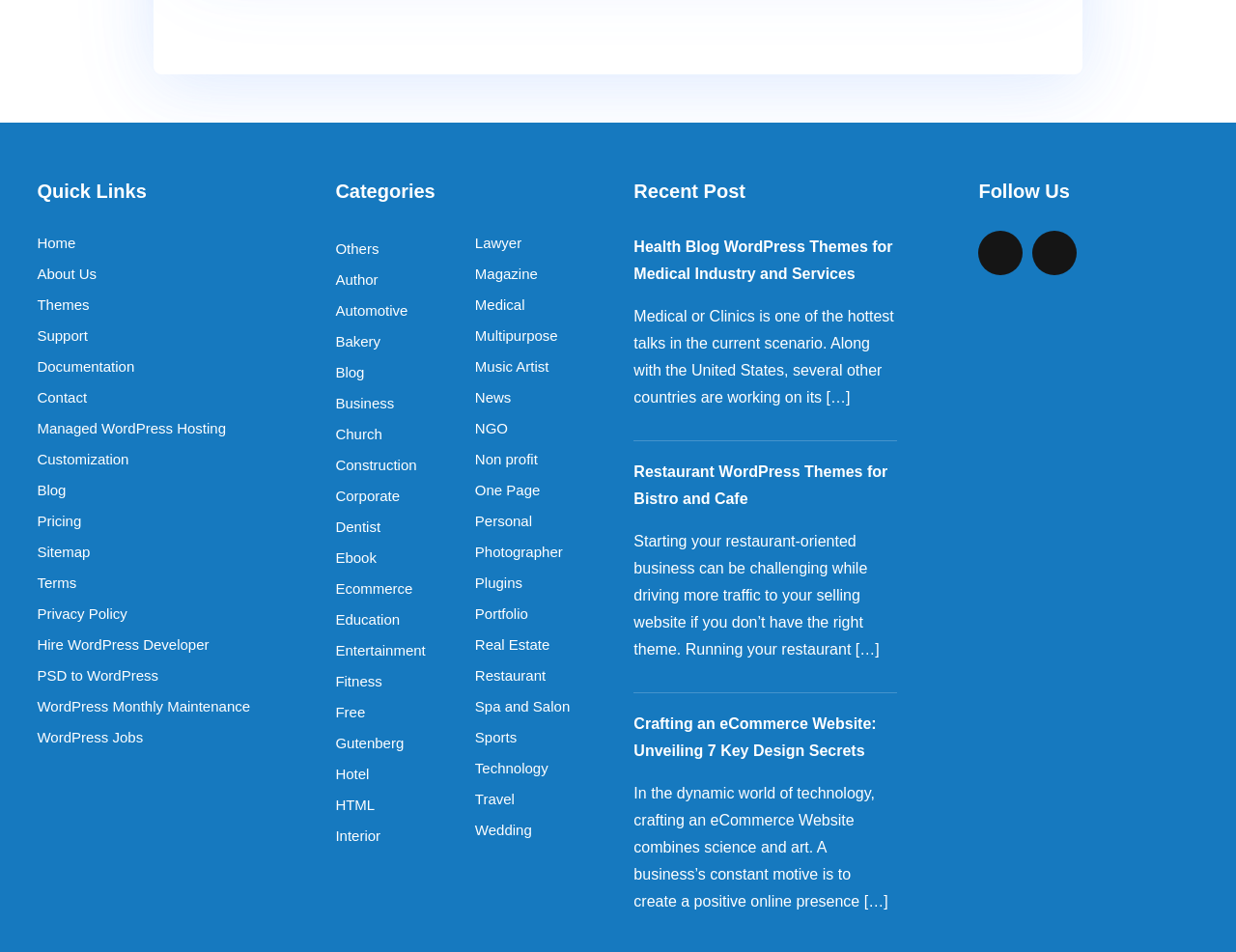Select the bounding box coordinates of the element I need to click to carry out the following instruction: "Explore 'Restaurant WordPress Themes for Bistro and Cafe'".

[0.513, 0.487, 0.718, 0.532]